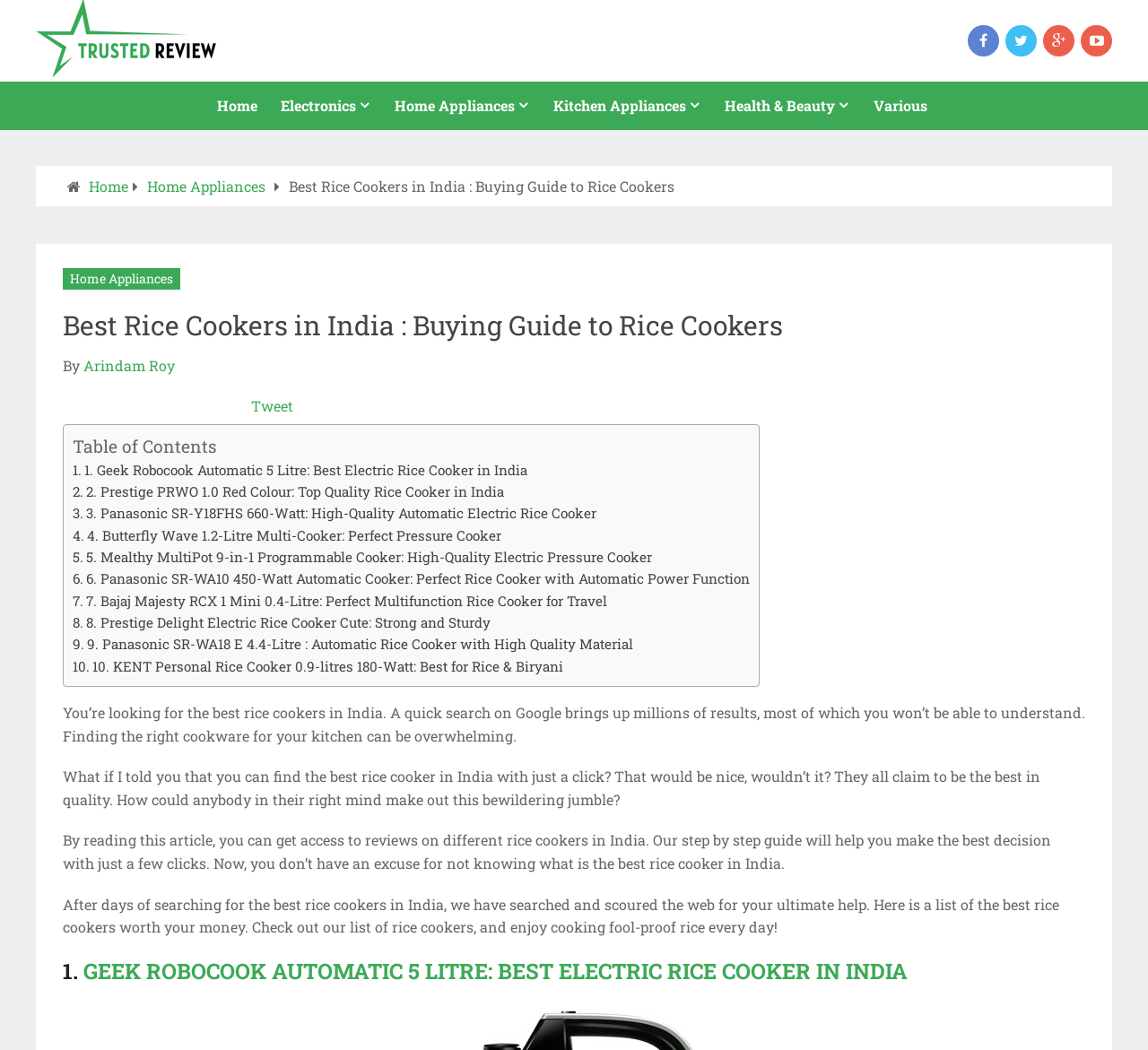Locate the bounding box coordinates of the area that needs to be clicked to fulfill the following instruction: "Tweet". The coordinates should be in the format of four float numbers between 0 and 1, namely [left, top, right, bottom].

[0.219, 0.377, 0.255, 0.395]